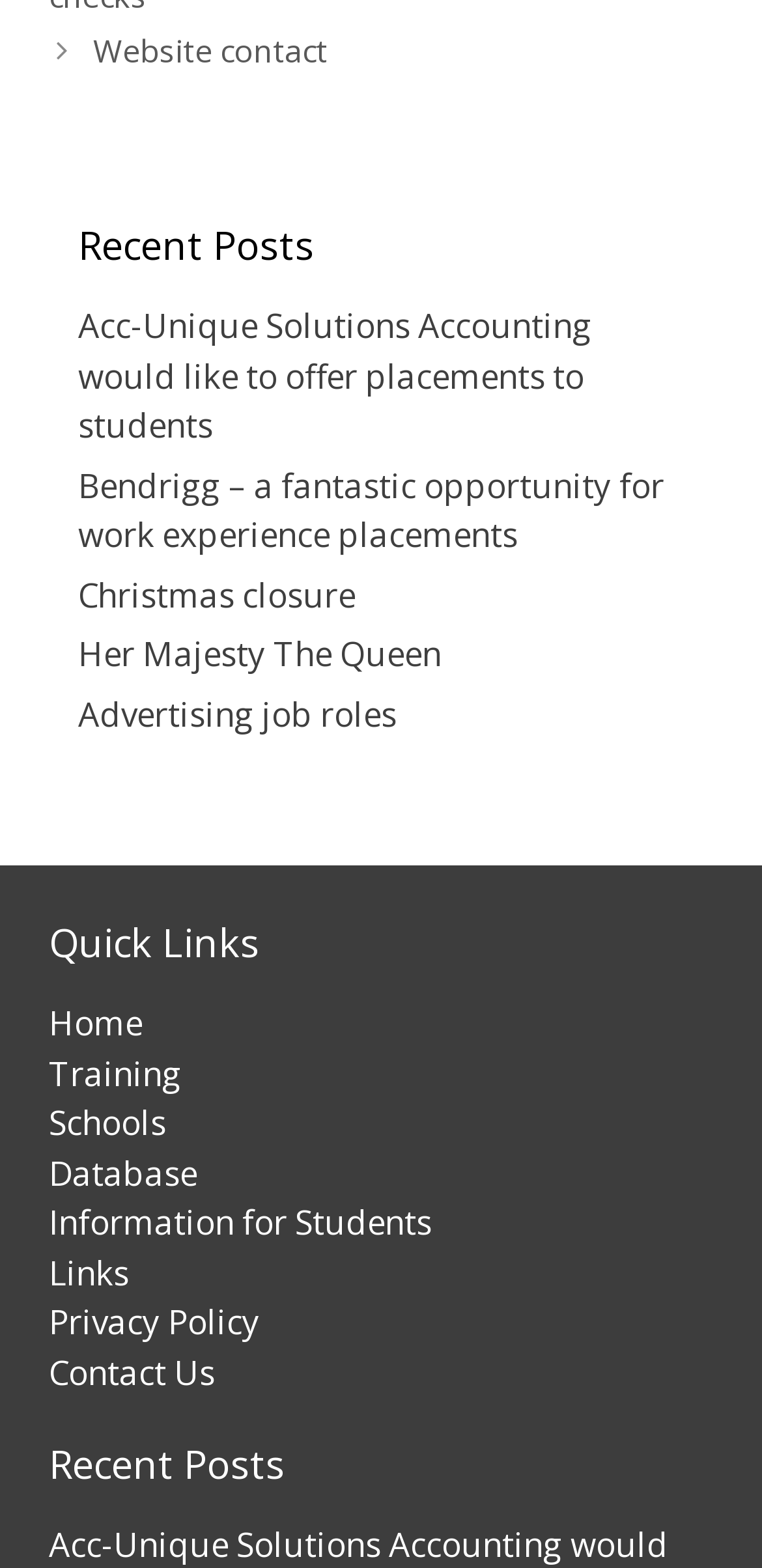Please locate the UI element described by "Christmas closure" and provide its bounding box coordinates.

[0.103, 0.365, 0.467, 0.393]